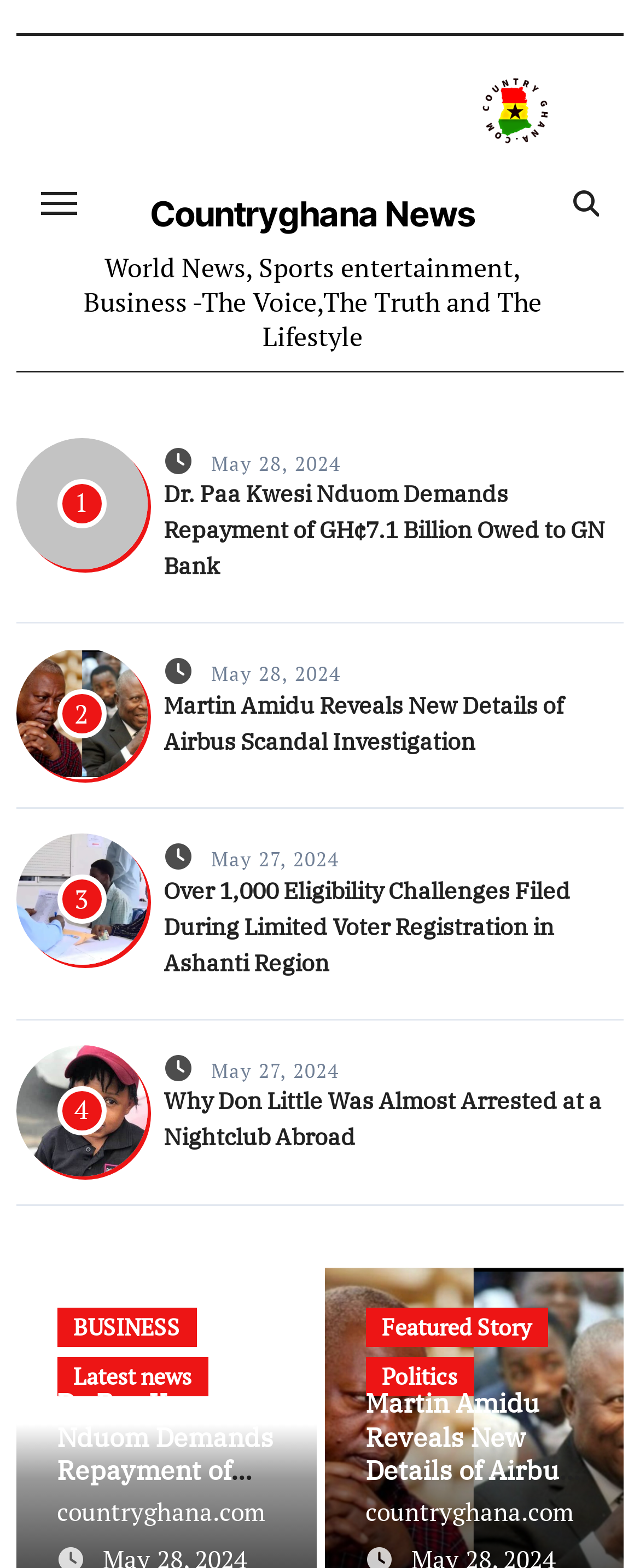Write an exhaustive caption that covers the webpage's main aspects.

The webpage is a news website with the title "Countryghana News" and a tagline "World News, Sports entertainment, Business -The Voice,The Truth and The Lifestyle". At the top left corner, there is a button to toggle navigation. Next to it, there is a link to the website's homepage with an accompanying image of the website's logo.

Below the title, there are four news articles with headings, images, and links to read more. The articles are arranged in a vertical column, with the most recent article at the top. Each article has a timestamp indicating the date of publication, May 28, 2024, or May 27, 2024. The headings of the articles are "Dr. Paa Kwesi Nduom Demands Repayment of GH¢7.1 Billion Owed to GN Bank", "Martin Amidu Reveals New Details of Airbus Scandal Investigation", "Over 1,000 Eligibility Challenges Filed During Limited Voter Registration in Ashanti Region", and "Why Don Little Was Almost Arrested at a Nightclub Abroad".

On the right side of the webpage, there are several links to different categories, including "BUSINESS", "Latest news", and "Featured Story". There are also links to specific news articles, including "Dr. Paa Kwesi Nduom Demands Repayment of GH¢7.1 Billion Owed to GN Bank" and "Martin Amidu Reveals New Details of Airbus Scandal Investigation". At the bottom of the webpage, there are two links to the website's homepage, one on the left and one on the right.

There are a total of 6 images on the webpage, all of which are accompanying the news articles. There are also several icons, including a toggle navigation button and a search icon.